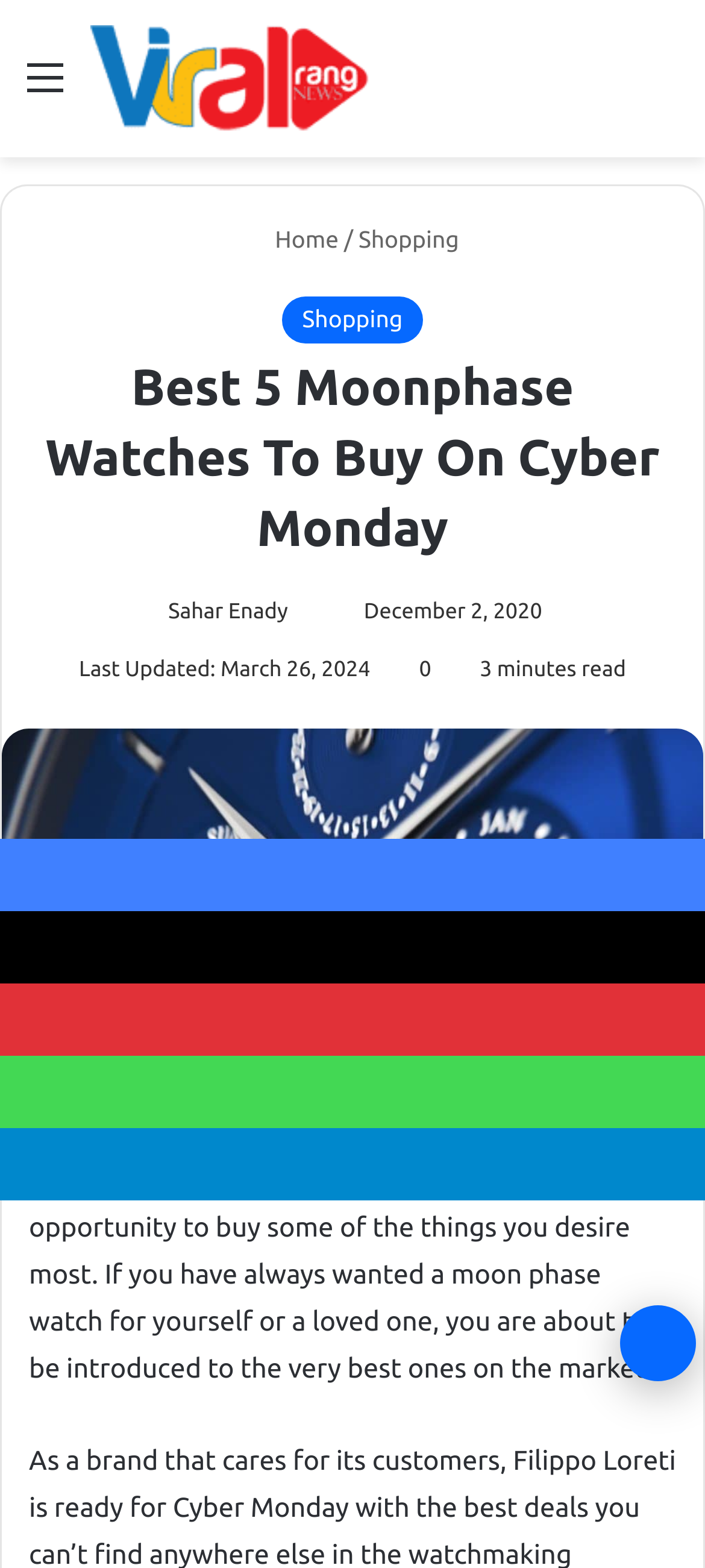Based on the element description, predict the bounding box coordinates (top-left x, top-left y, bottom-right x, bottom-right y) for the UI element in the screenshot: Search for

[0.91, 0.033, 0.962, 0.085]